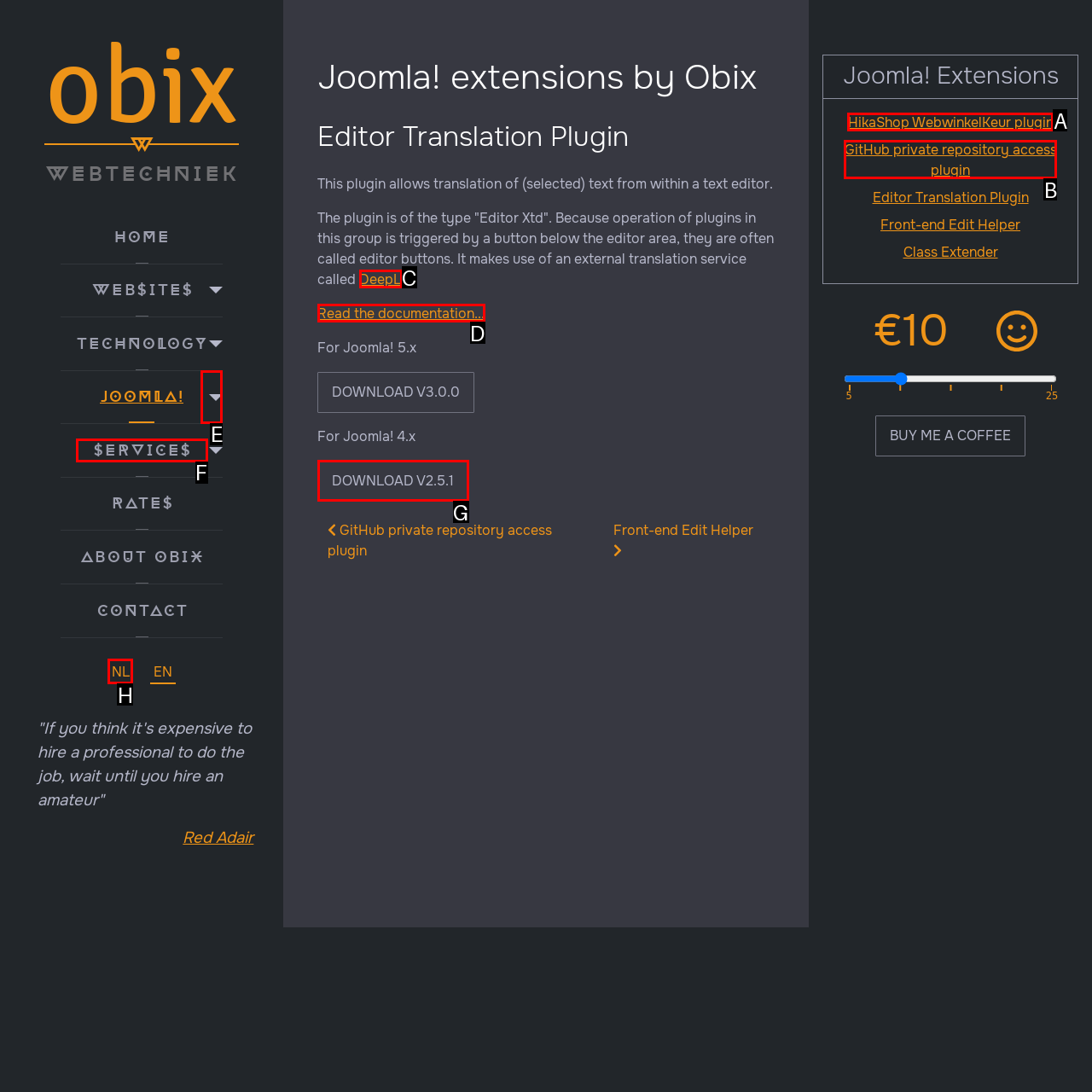Tell me which one HTML element best matches the description: GitHub private repository access plugin
Answer with the option's letter from the given choices directly.

B